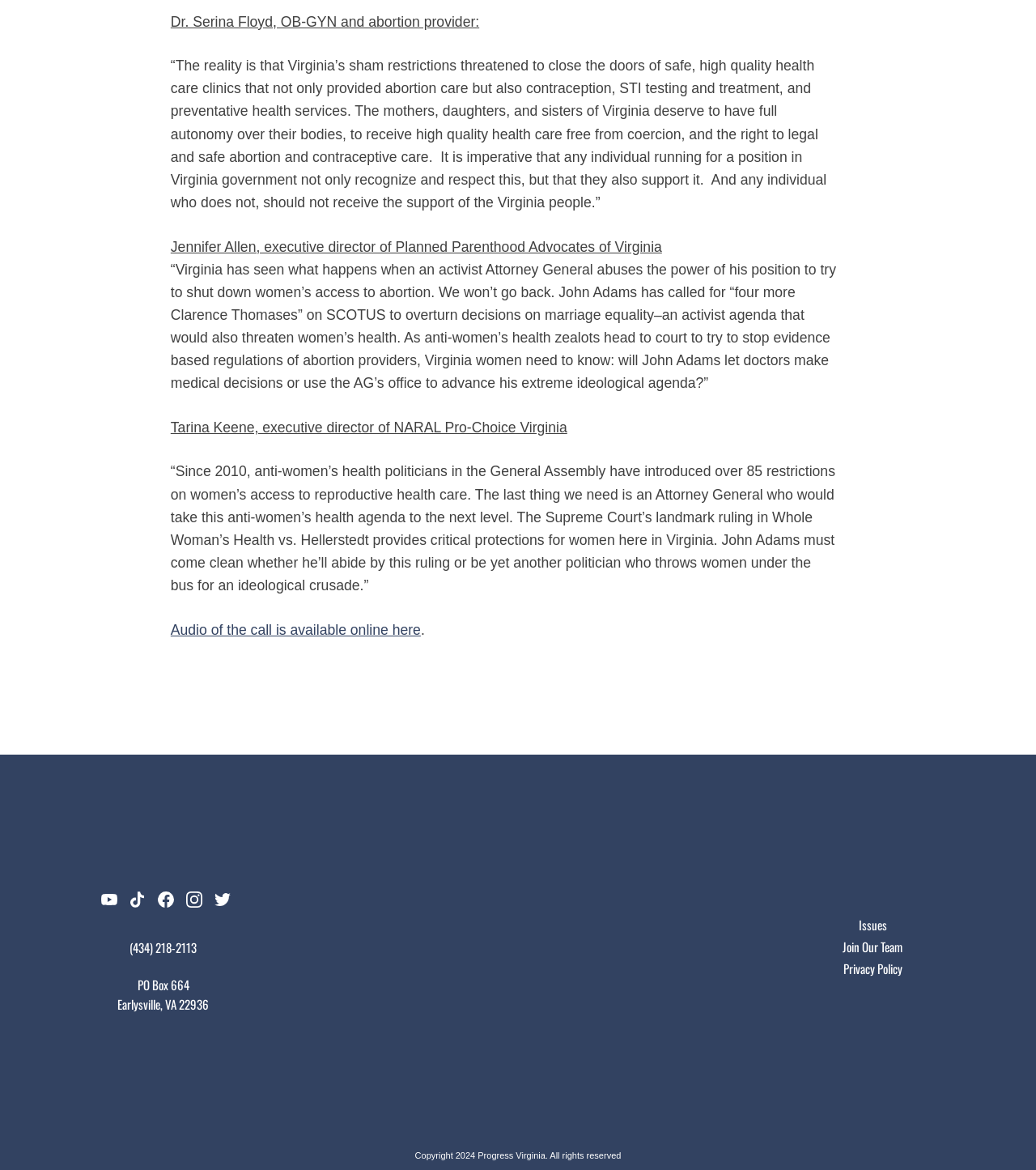Answer the following query concisely with a single word or phrase:
Who is Dr. Serina Floyd?

OB-GYN and abortion provider